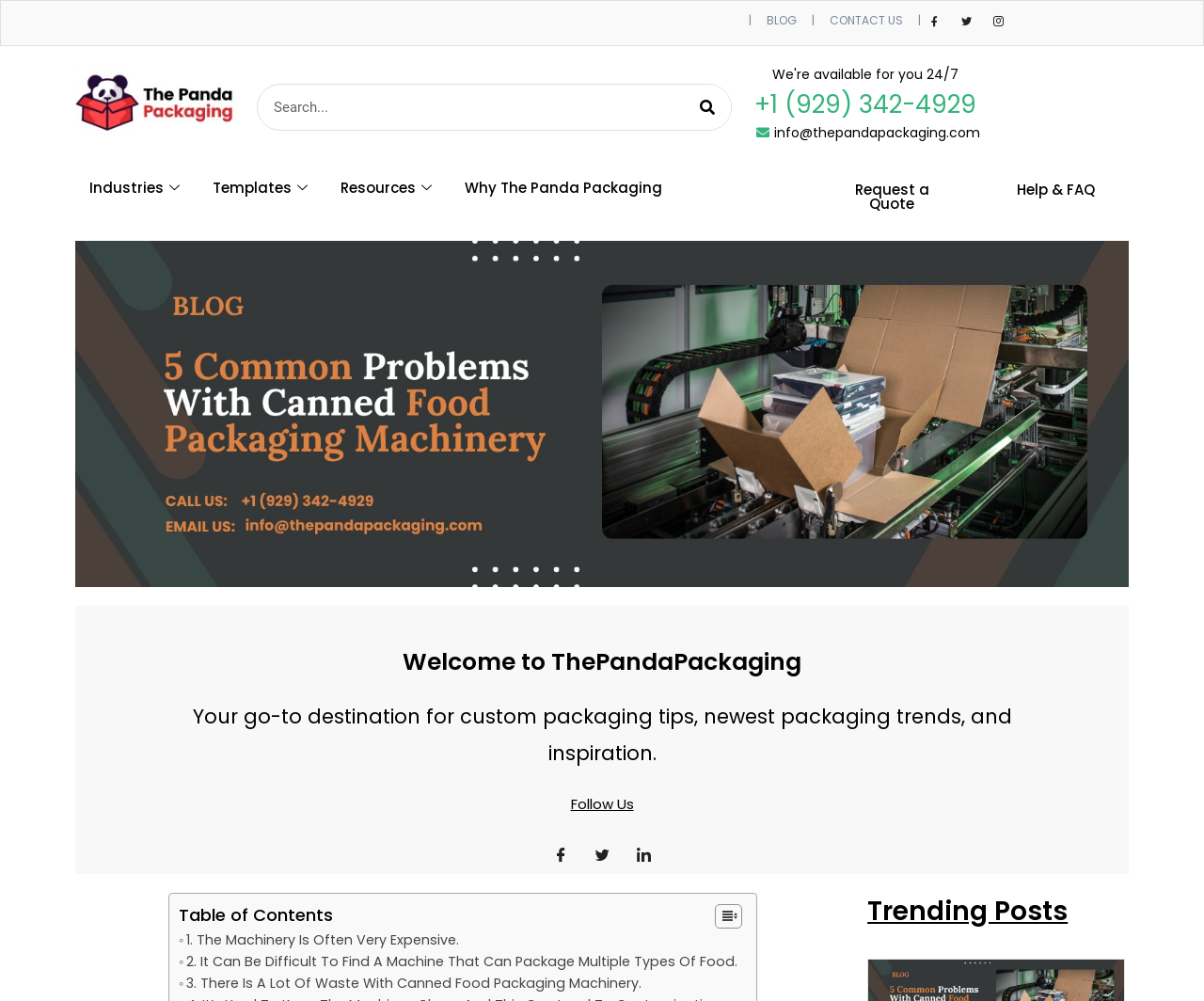Identify the bounding box coordinates necessary to click and complete the given instruction: "Search for something".

[0.213, 0.084, 0.608, 0.131]